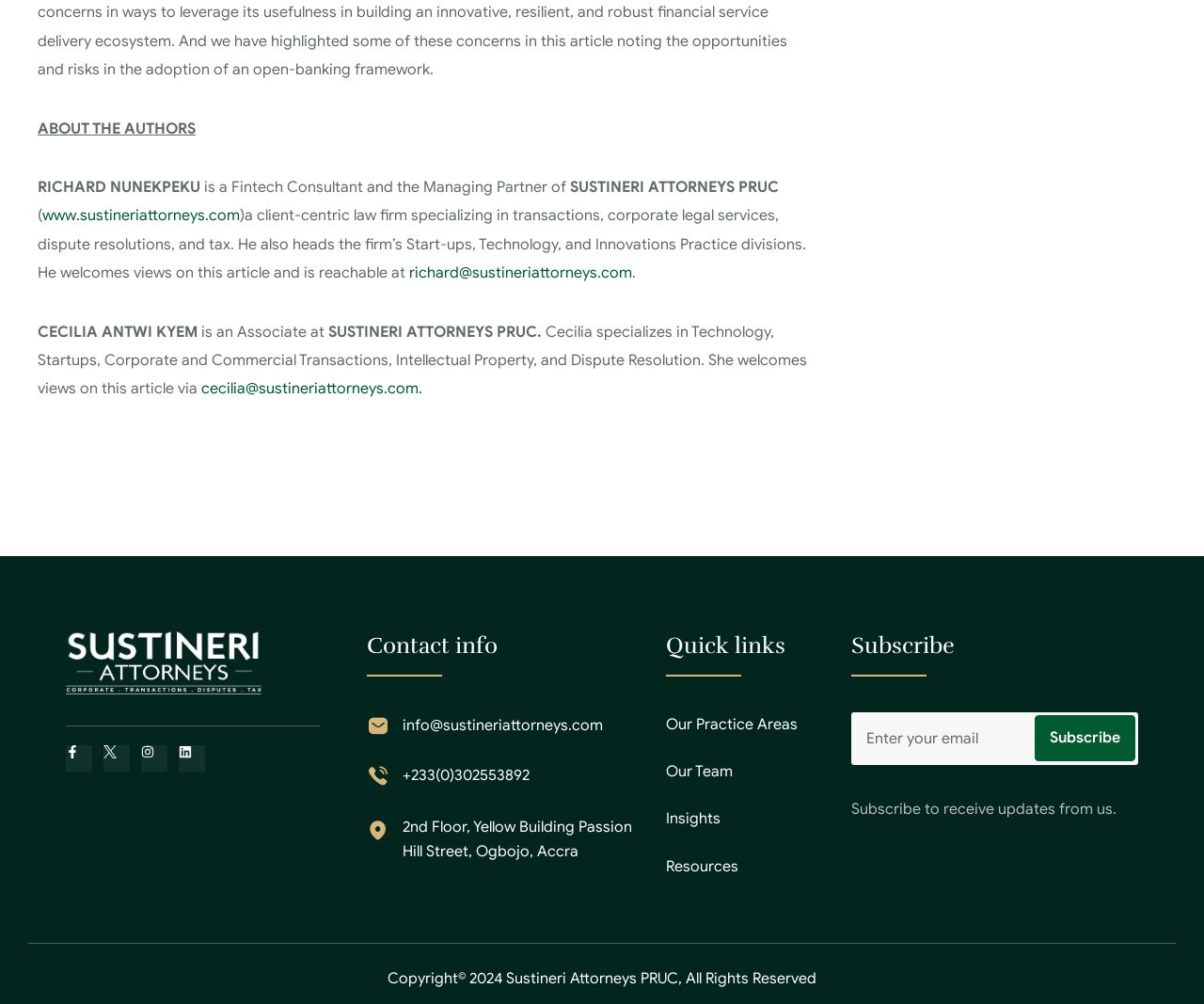What are the social media platforms listed at the bottom of the page?
Refer to the image and provide a concise answer in one word or phrase.

Facebook, Instagram, Linkedin